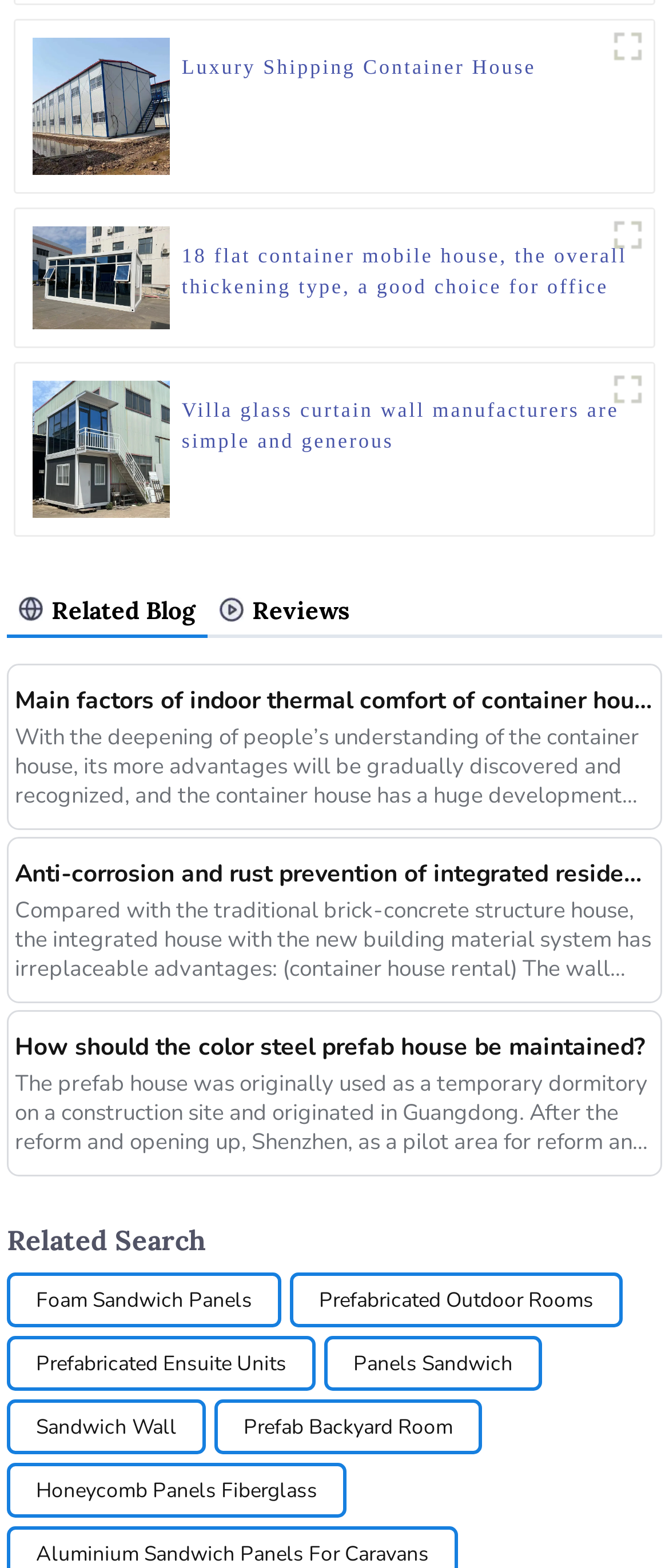Locate the bounding box coordinates of the area that needs to be clicked to fulfill the following instruction: "Search for 'Foam Sandwich Panels'". The coordinates should be in the format of four float numbers between 0 and 1, namely [left, top, right, bottom].

[0.054, 0.814, 0.377, 0.845]